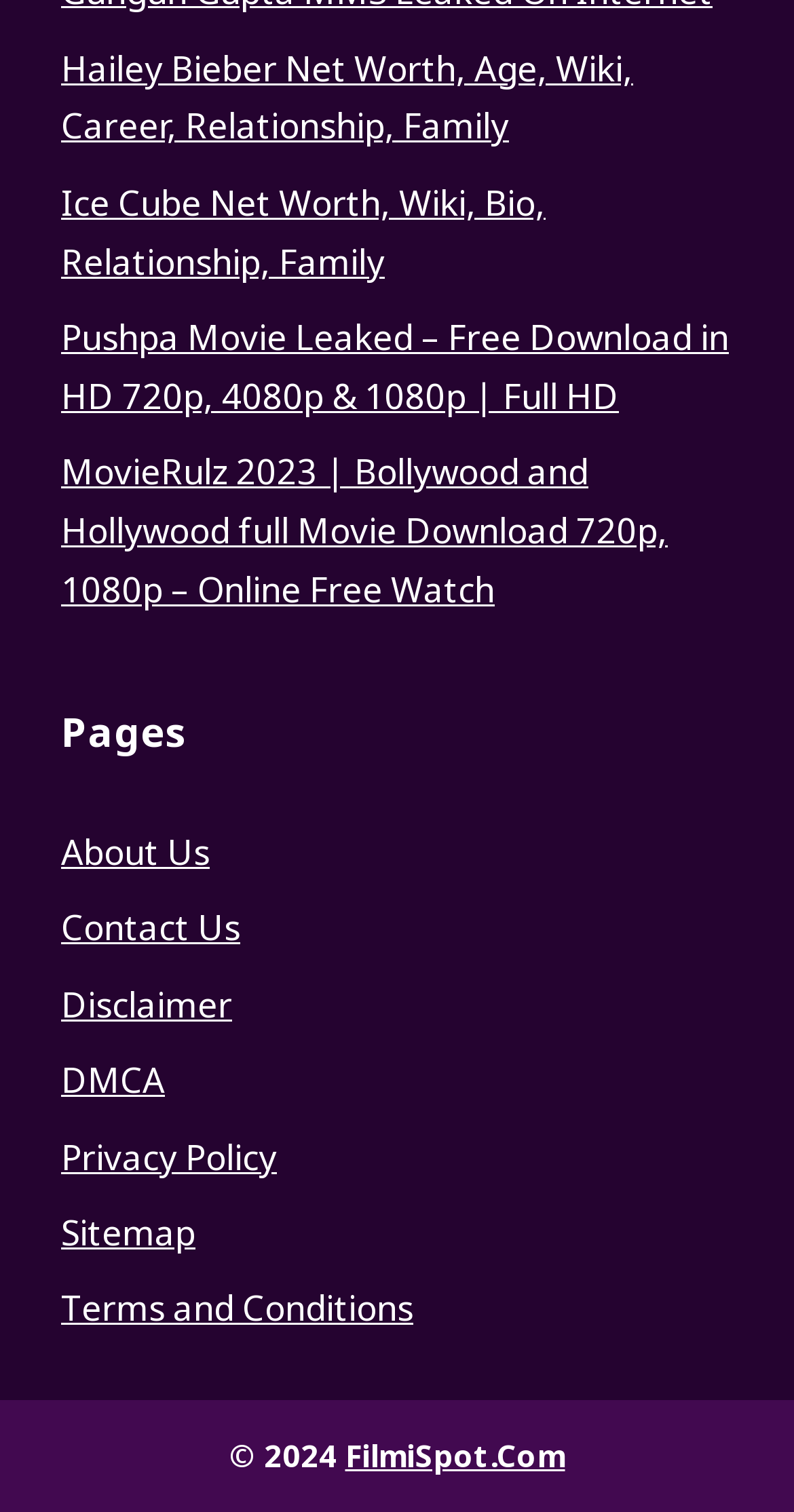Provide the bounding box coordinates for the area that should be clicked to complete the instruction: "Go to FilmiSpot.Com".

[0.435, 0.949, 0.712, 0.976]